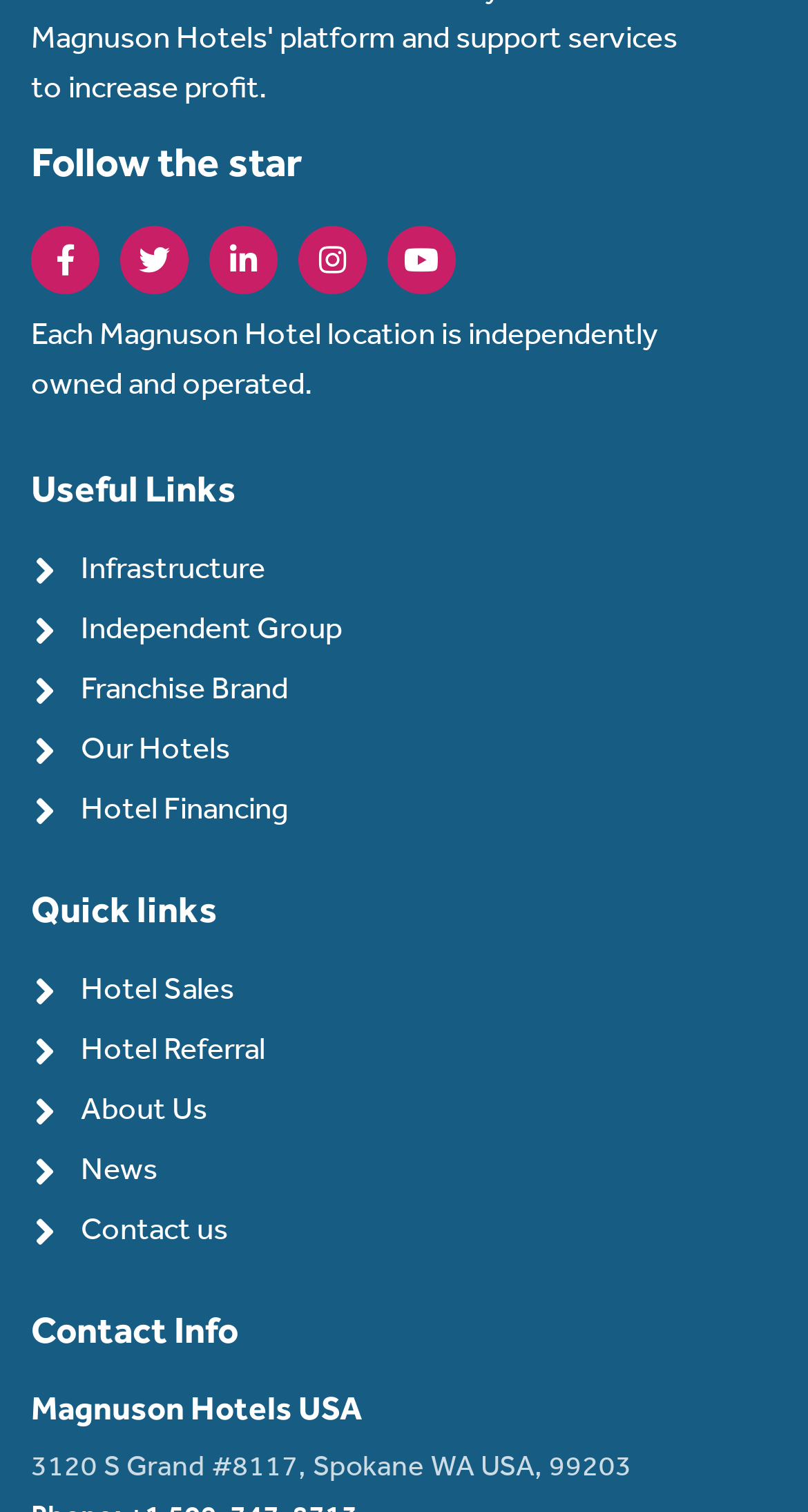Determine the bounding box coordinates of the region that needs to be clicked to achieve the task: "Contact Magnuson Hotels".

[0.023, 0.803, 0.962, 0.831]